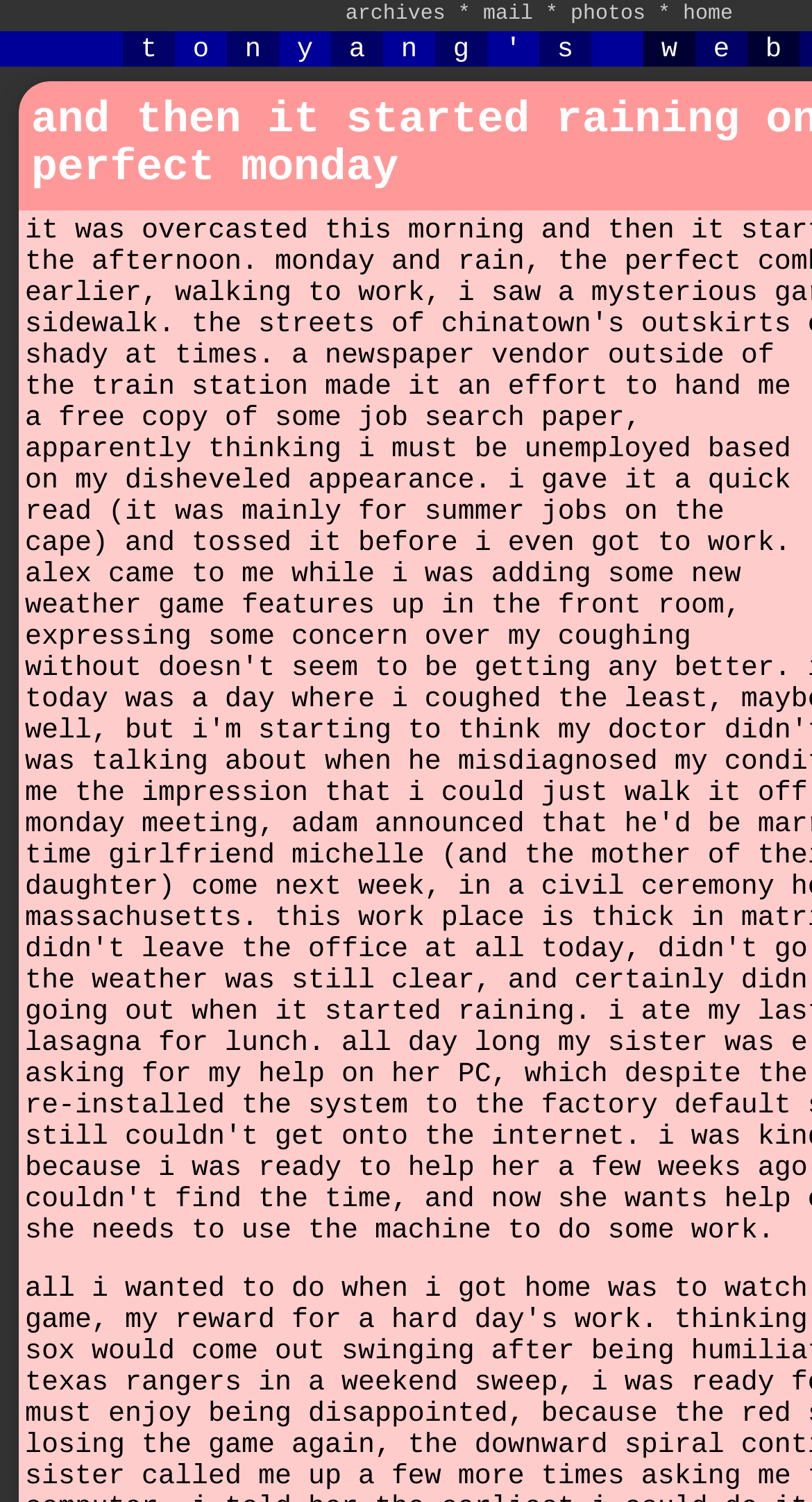What is the last link on the top navigation bar?
Give a single word or phrase answer based on the content of the image.

home